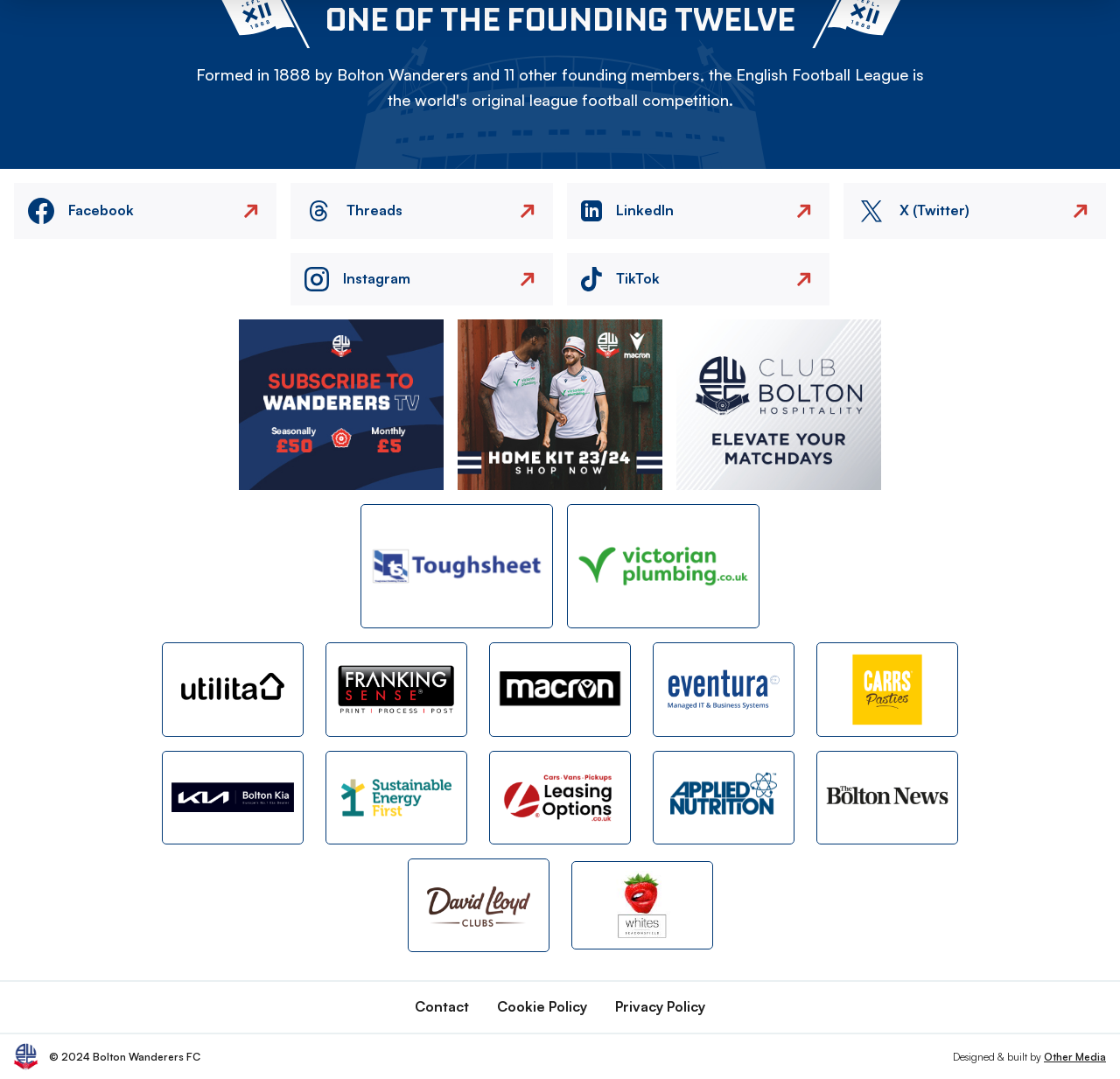Determine the bounding box coordinates of the clickable region to follow the instruction: "Click on Facebook".

[0.012, 0.169, 0.247, 0.221]